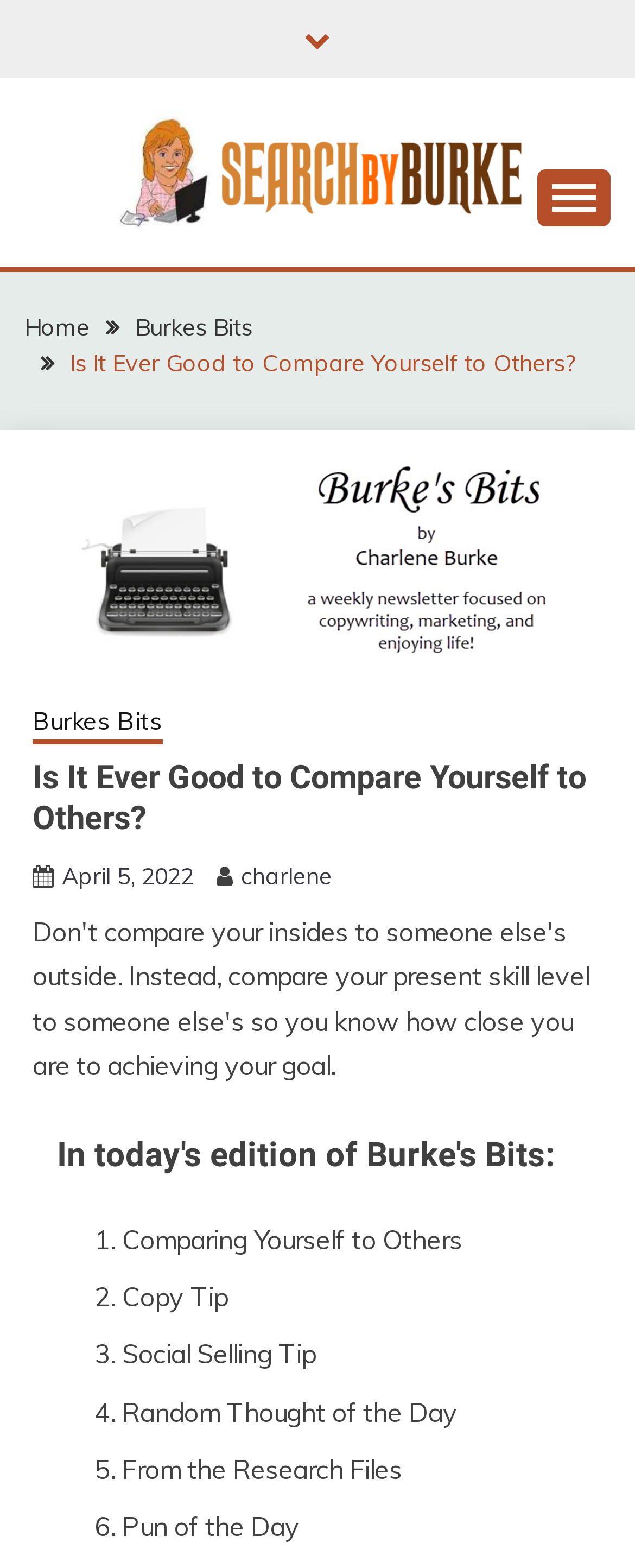Specify the bounding box coordinates of the area to click in order to execute this command: 'go to home page'. The coordinates should consist of four float numbers ranging from 0 to 1, and should be formatted as [left, top, right, bottom].

[0.038, 0.2, 0.141, 0.218]